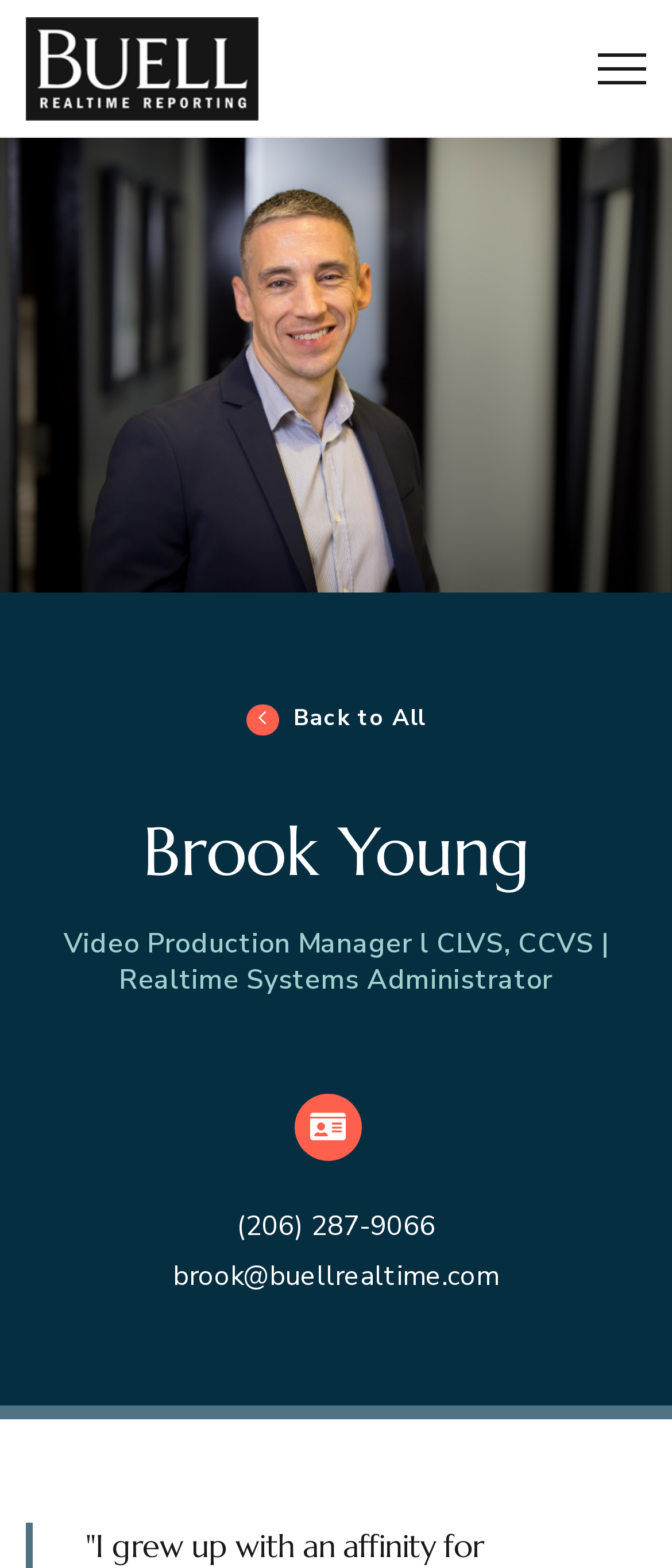Explain the webpage in detail.

The webpage is about Brook Young, a Video Production Manager and Realtime Systems Administrator. At the top left, there is a link to "Buell Realtime Reporting" accompanied by an image with the same name. On the top right, a button labeled "Toggle mobile menu" is positioned. Below the button, a large image of Brook Young takes up the full width of the page.

In the middle section, a heading displays the name "Brook Young". Below the heading, a brief description of Brook's profession is provided, stating "Video Production Manager l CLVS, CCVS | Realtime Systems Administrator". 

On the right side of the page, there are three links: "Back to All" positioned above "VCard", and a phone number "(206) 287-9066" above an email address "brook@buellrealtime.com".